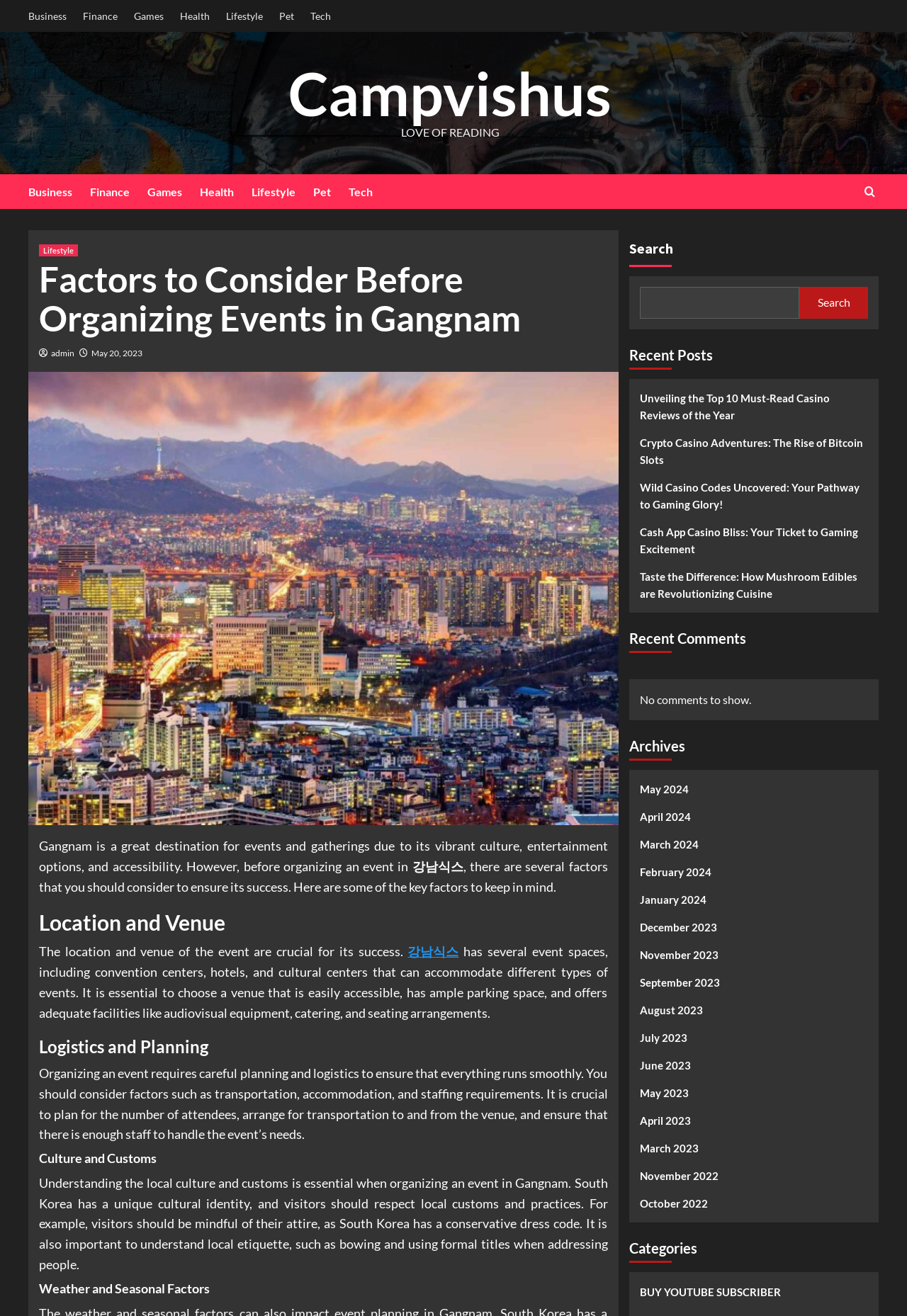Describe the entire webpage, focusing on both content and design.

This webpage is about factors to consider when organizing events in Gangnam, a vibrant cultural destination in South Korea. The page has a header section with links to various categories, including Business, Finance, Games, Health, Lifestyle, Pet, and Tech, as well as a search bar and a link to the website's logo, Campvishus.

Below the header, there is a main content section with a heading that reads "Factors to Consider Before Organizing Events in Gangnam." The content is divided into four sections: Location and Venue, Logistics and Planning, Culture and Customs, and Weather and Seasonal Factors. Each section provides detailed information and considerations for event organizers.

On the right-hand side of the page, there are several sections, including Recent Posts, which lists five article titles with links, and Recent Comments, which currently has no comments to show. There is also an Archives section that lists links to monthly archives from May 2024 to November 2022.

At the top of the page, there is a link to the website's logo, Campvishus, and a section with the title "LOVE OF READING." The page also has a few social media links and a search icon at the top right corner.